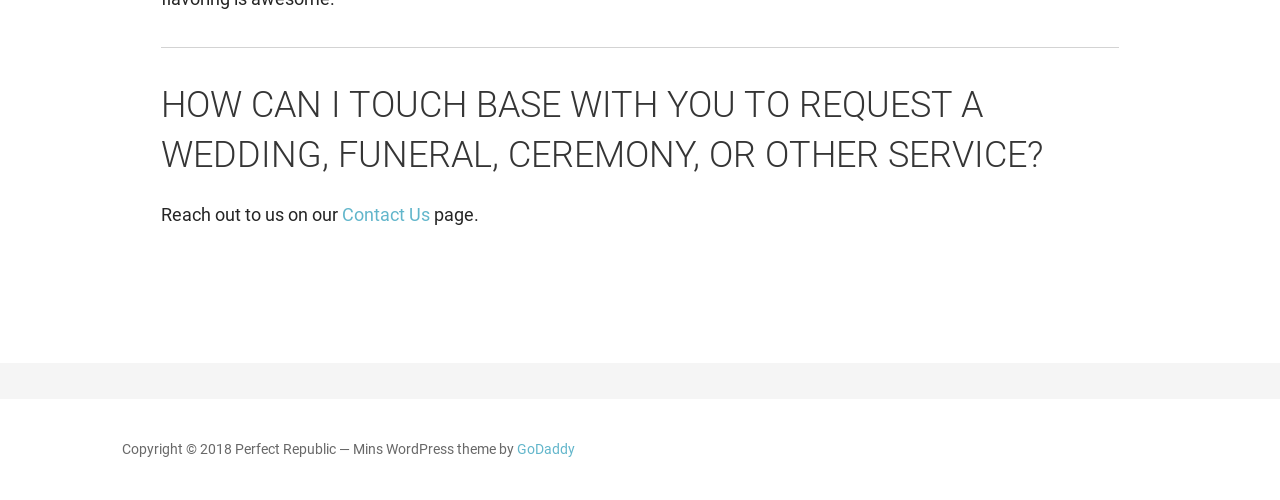What is the orientation of the separator element?
Give a one-word or short-phrase answer derived from the screenshot.

Horizontal